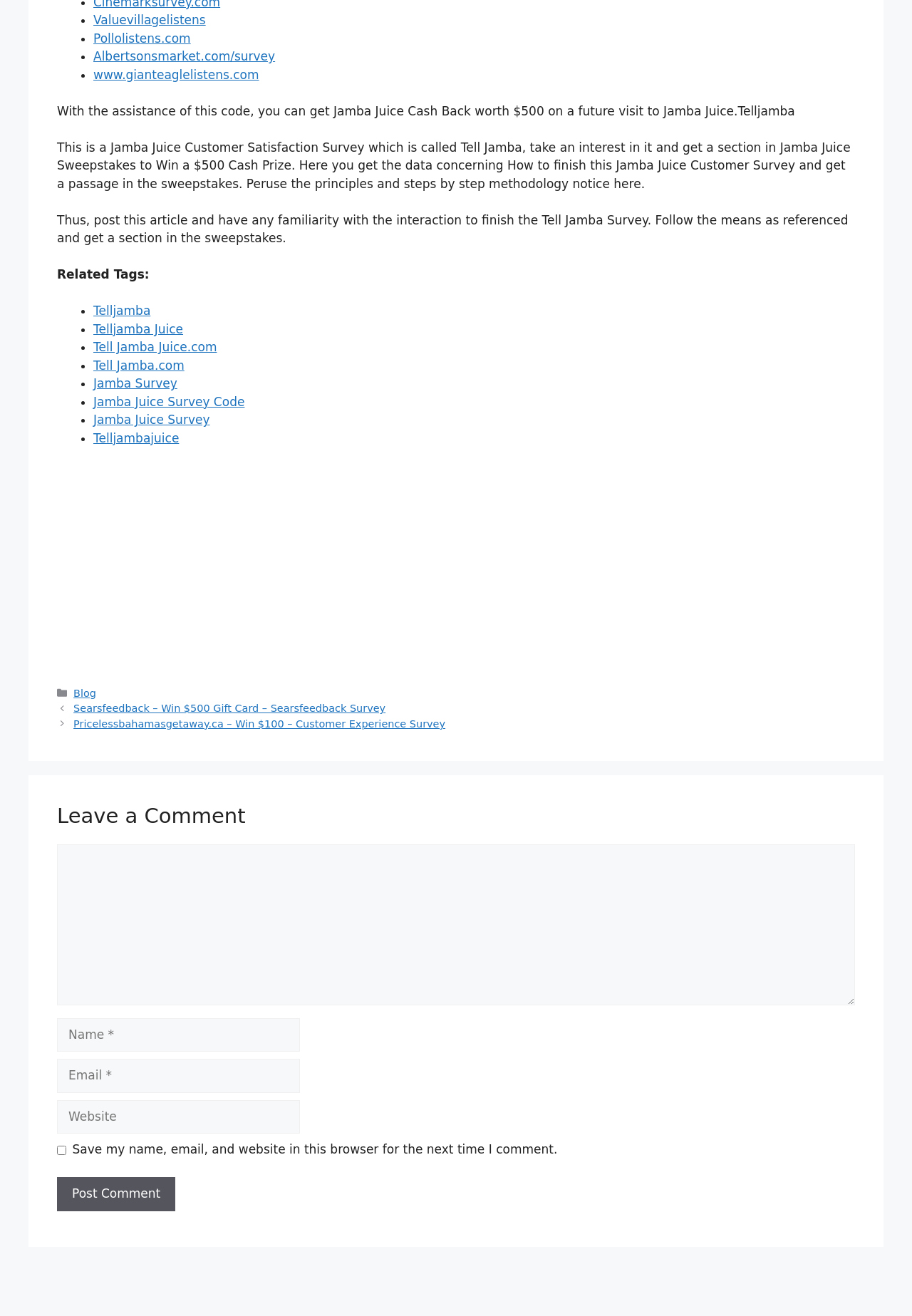Please answer the following question using a single word or phrase: 
What is the name of the website that offers a $100 customer experience survey?

Pricelessbahamasgetaway.ca